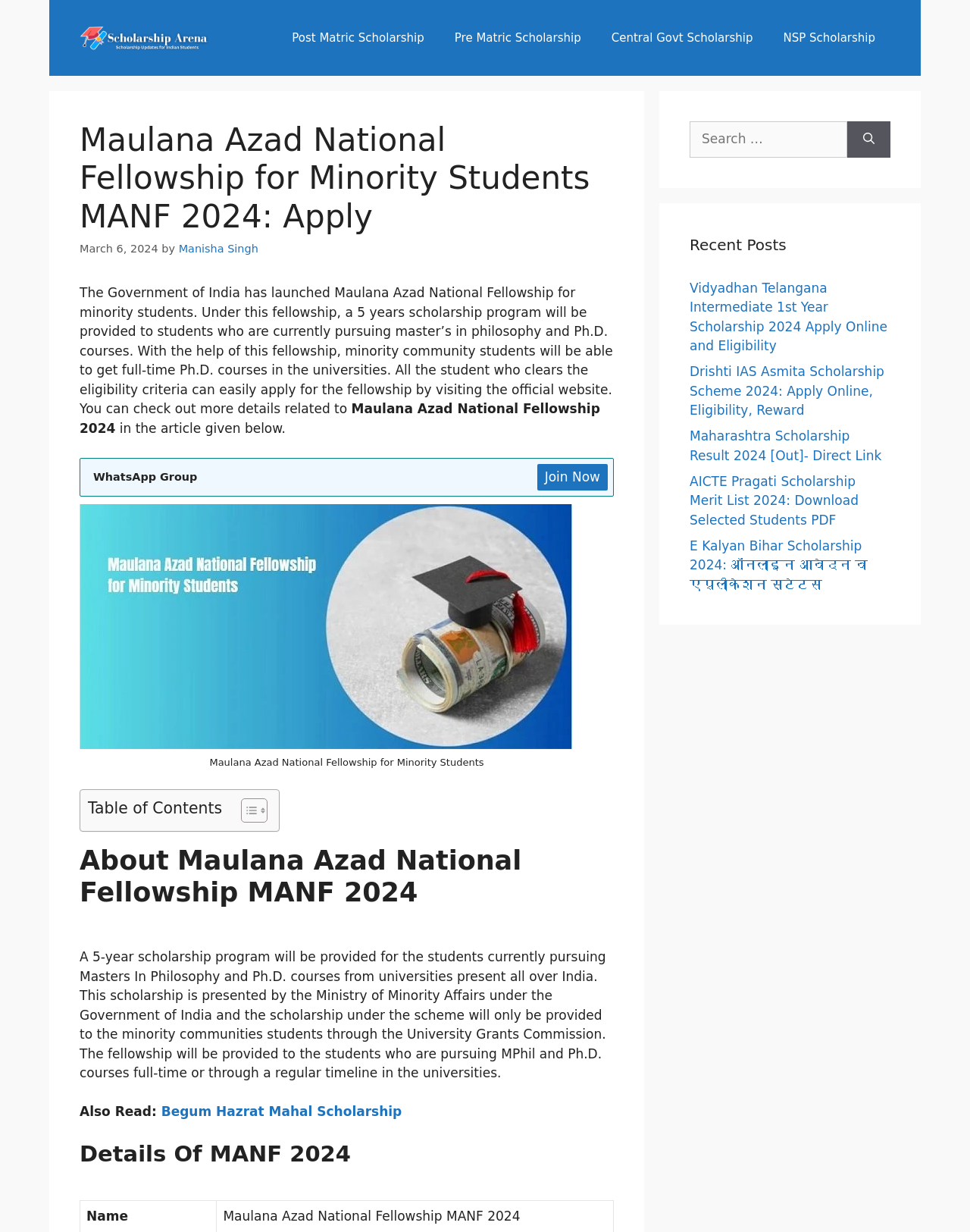Find the bounding box coordinates for the area you need to click to carry out the instruction: "View details of Maulana Azad National Fellowship". The coordinates should be four float numbers between 0 and 1, indicated as [left, top, right, bottom].

[0.082, 0.766, 0.59, 0.965]